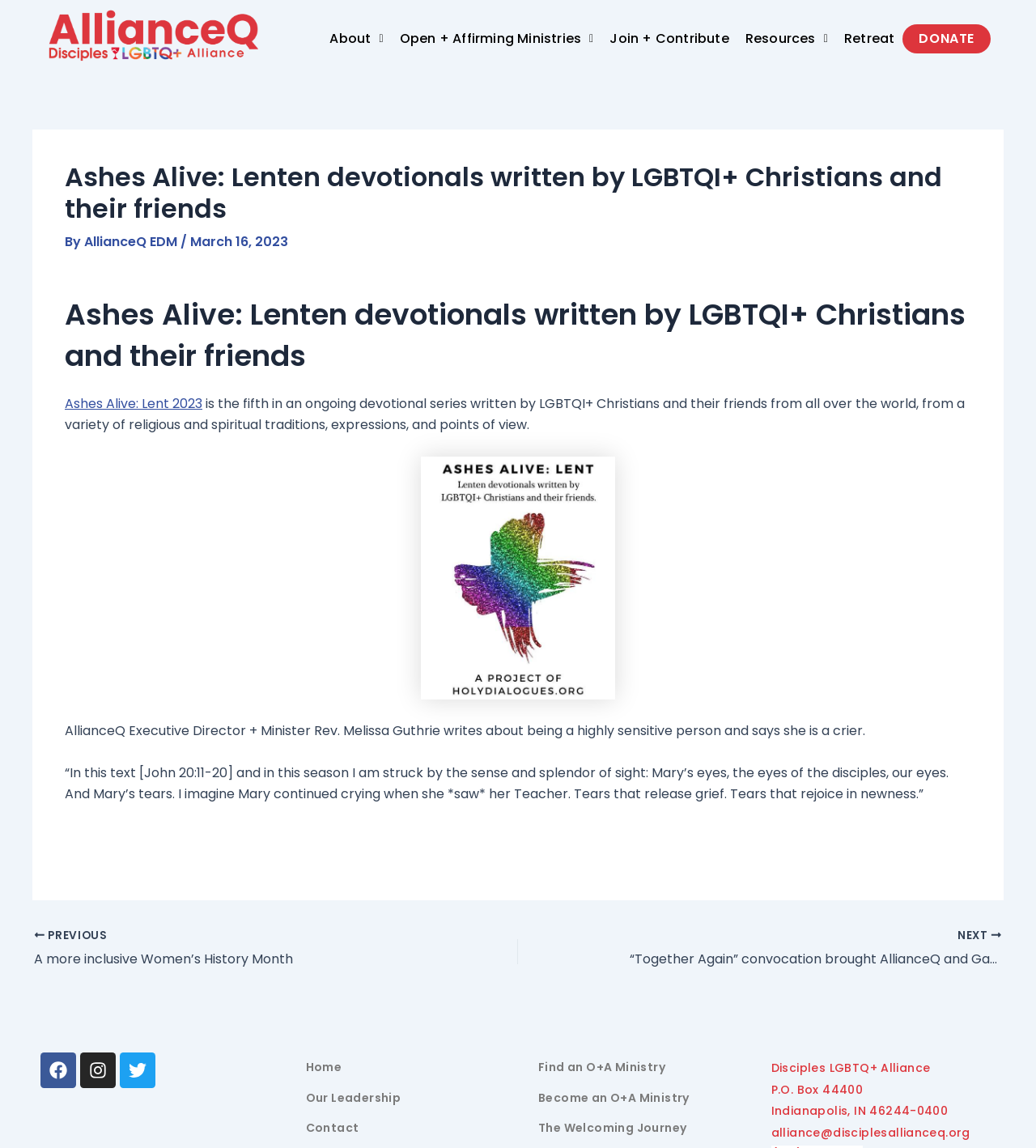For the given element description About, determine the bounding box coordinates of the UI element. The coordinates should follow the format (top-left x, top-left y, bottom-right x, bottom-right y) and be within the range of 0 to 1.

[0.31, 0.018, 0.378, 0.05]